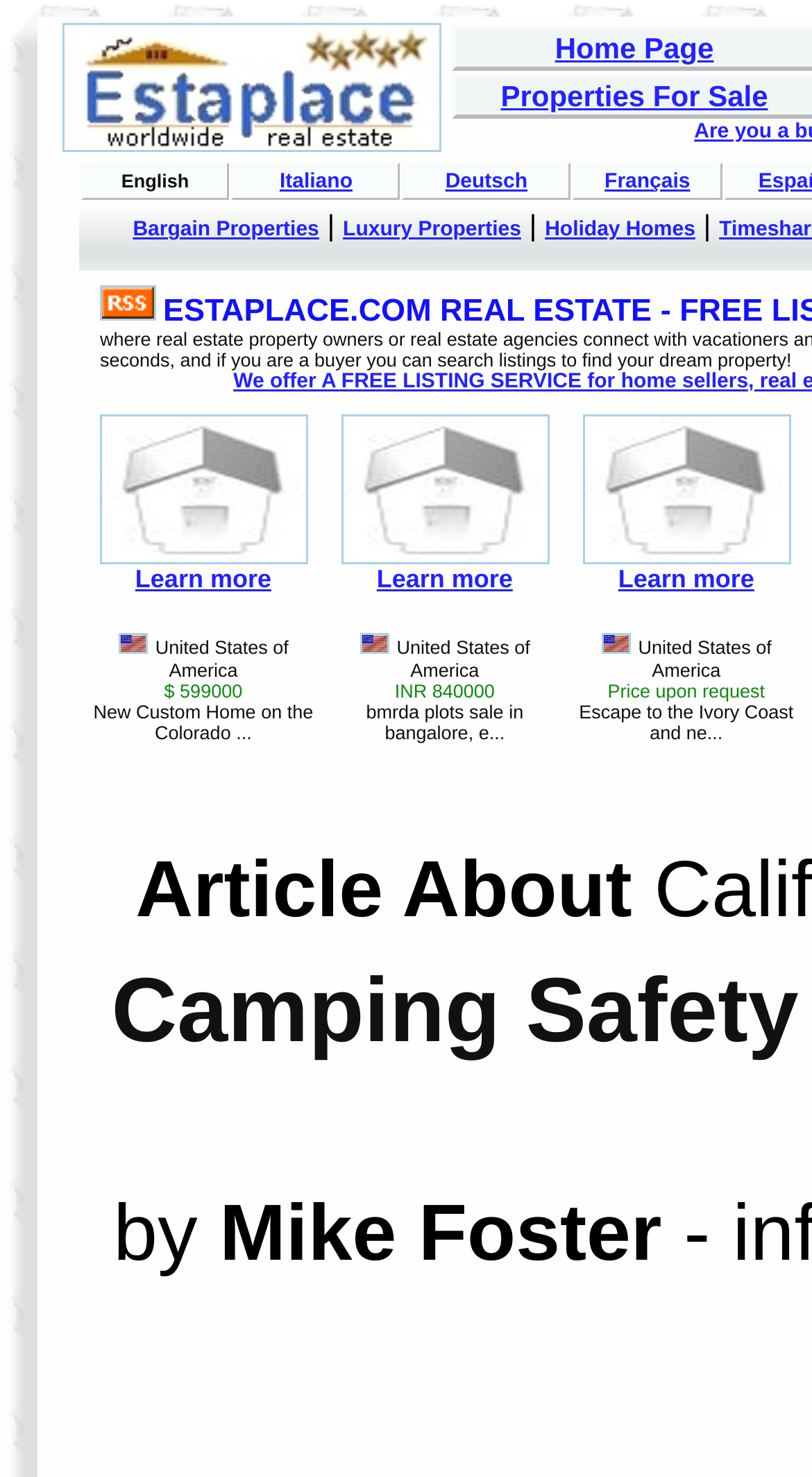Determine the bounding box for the UI element that matches this description: "Learn more".

[0.464, 0.529, 0.632, 0.548]